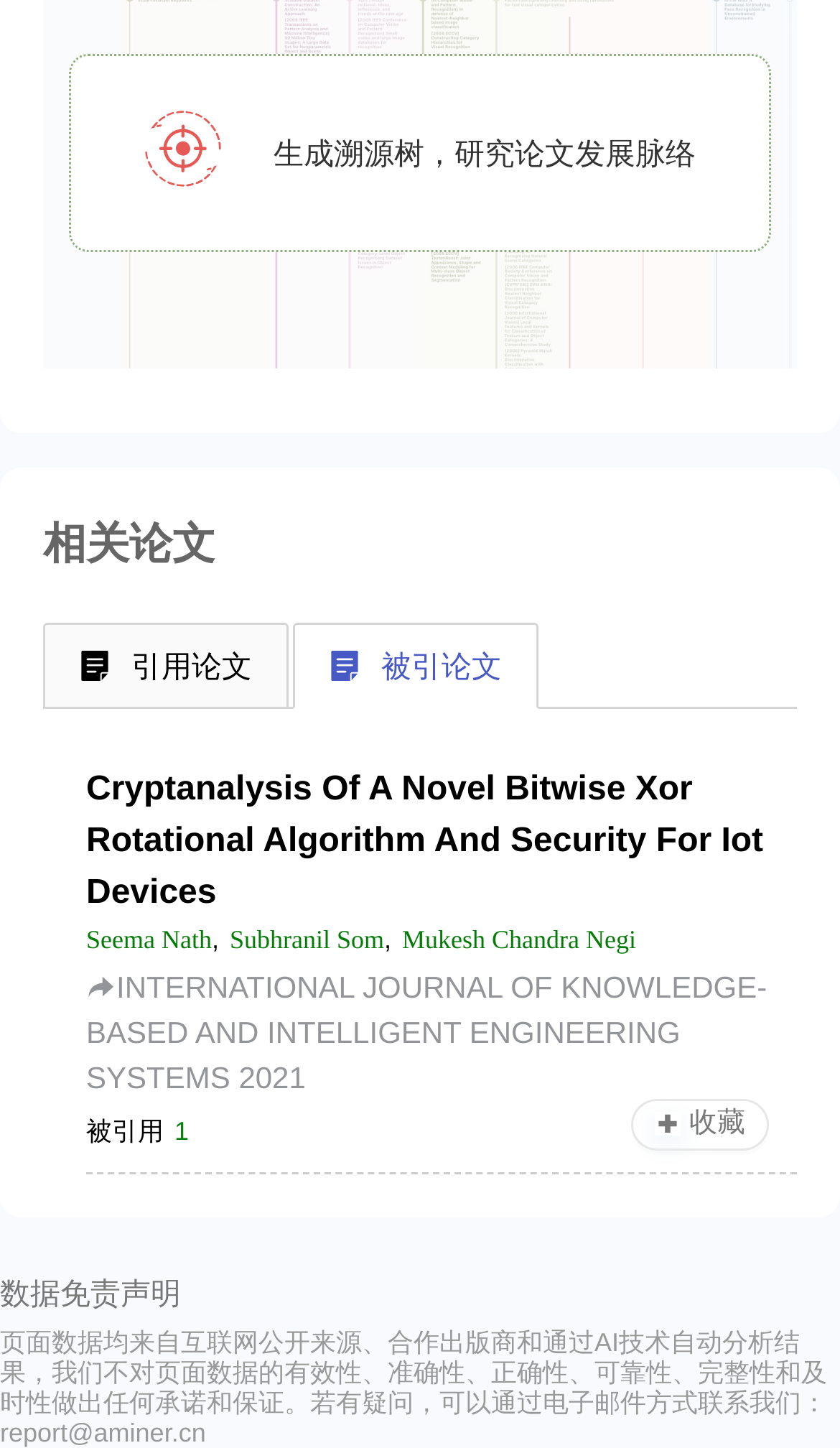What is the main function of this webpage? Examine the screenshot and reply using just one word or a brief phrase.

Generate citation trees